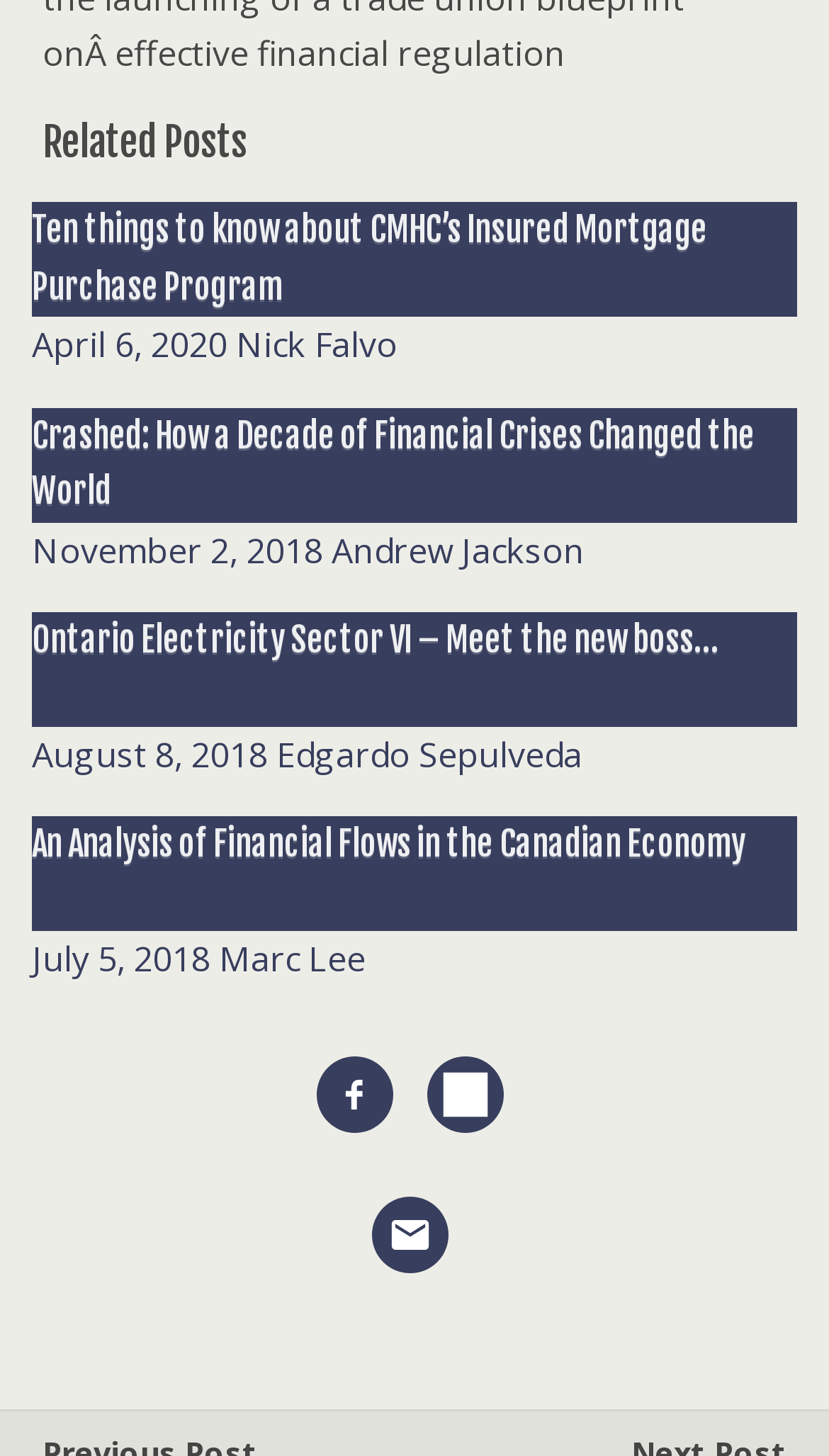What is the date of the third related post?
Look at the image and respond with a one-word or short-phrase answer.

August 8, 2018